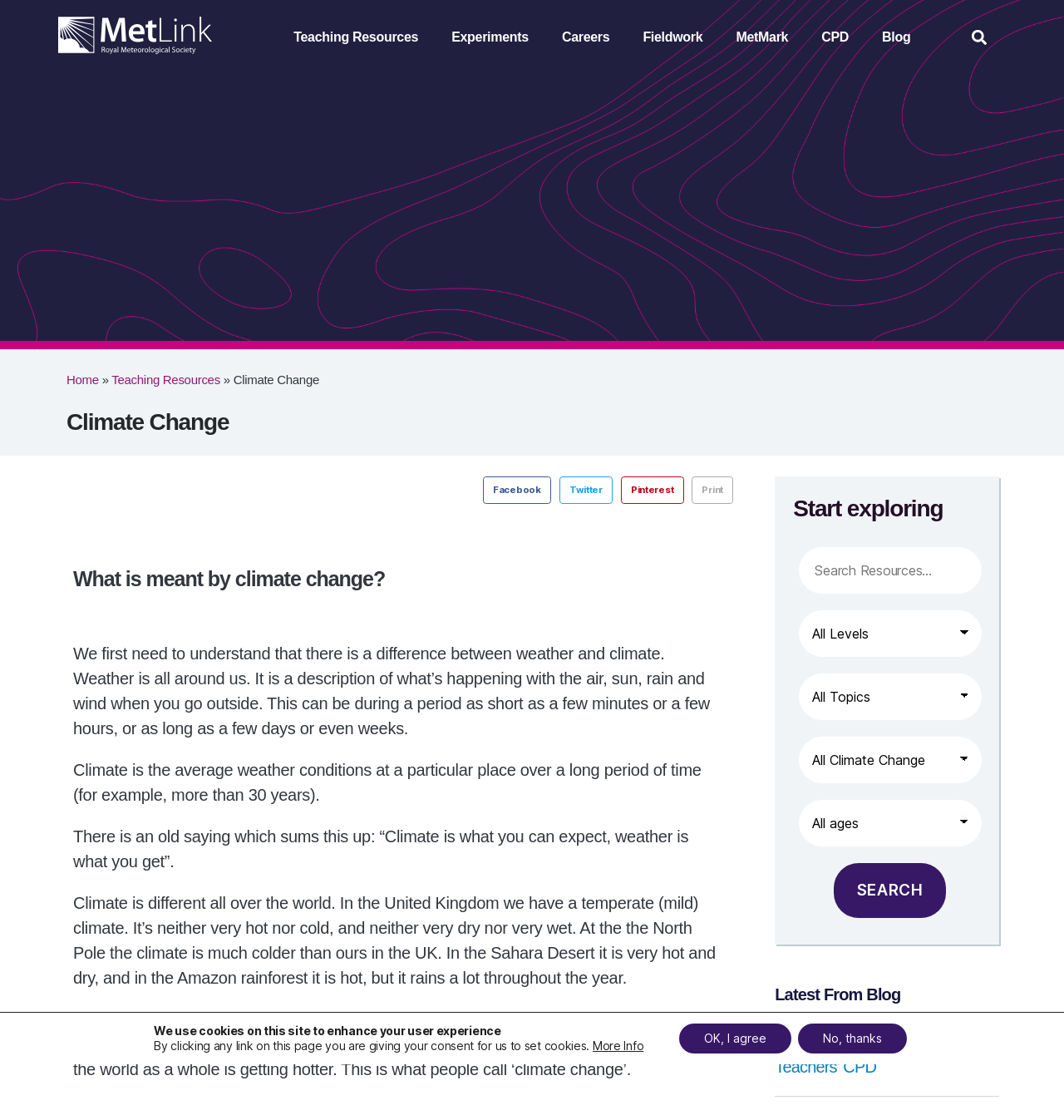How many social media sharing buttons are there?
Using the image as a reference, give a one-word or short phrase answer.

4